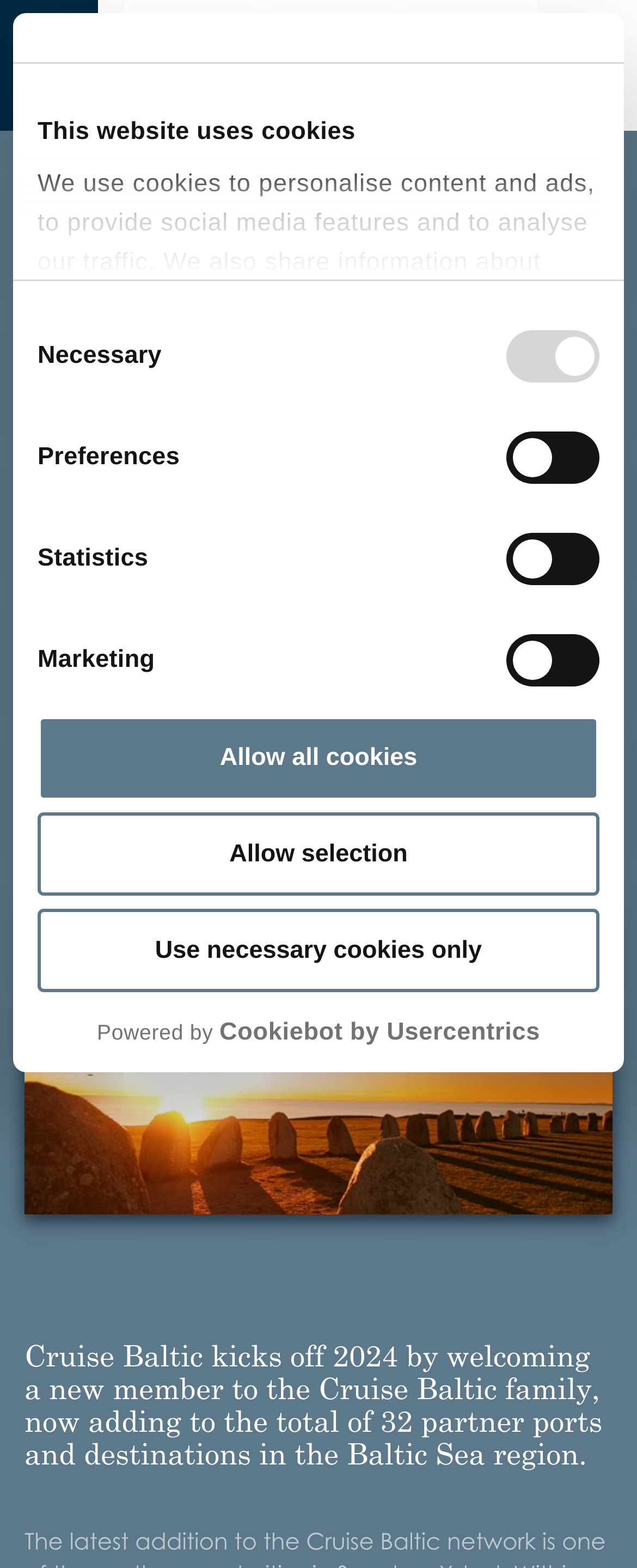Please specify the bounding box coordinates of the clickable region to carry out the following instruction: "View PRESS". The coordinates should be four float numbers between 0 and 1, in the format [left, top, right, bottom].

[0.509, 0.169, 0.593, 0.185]